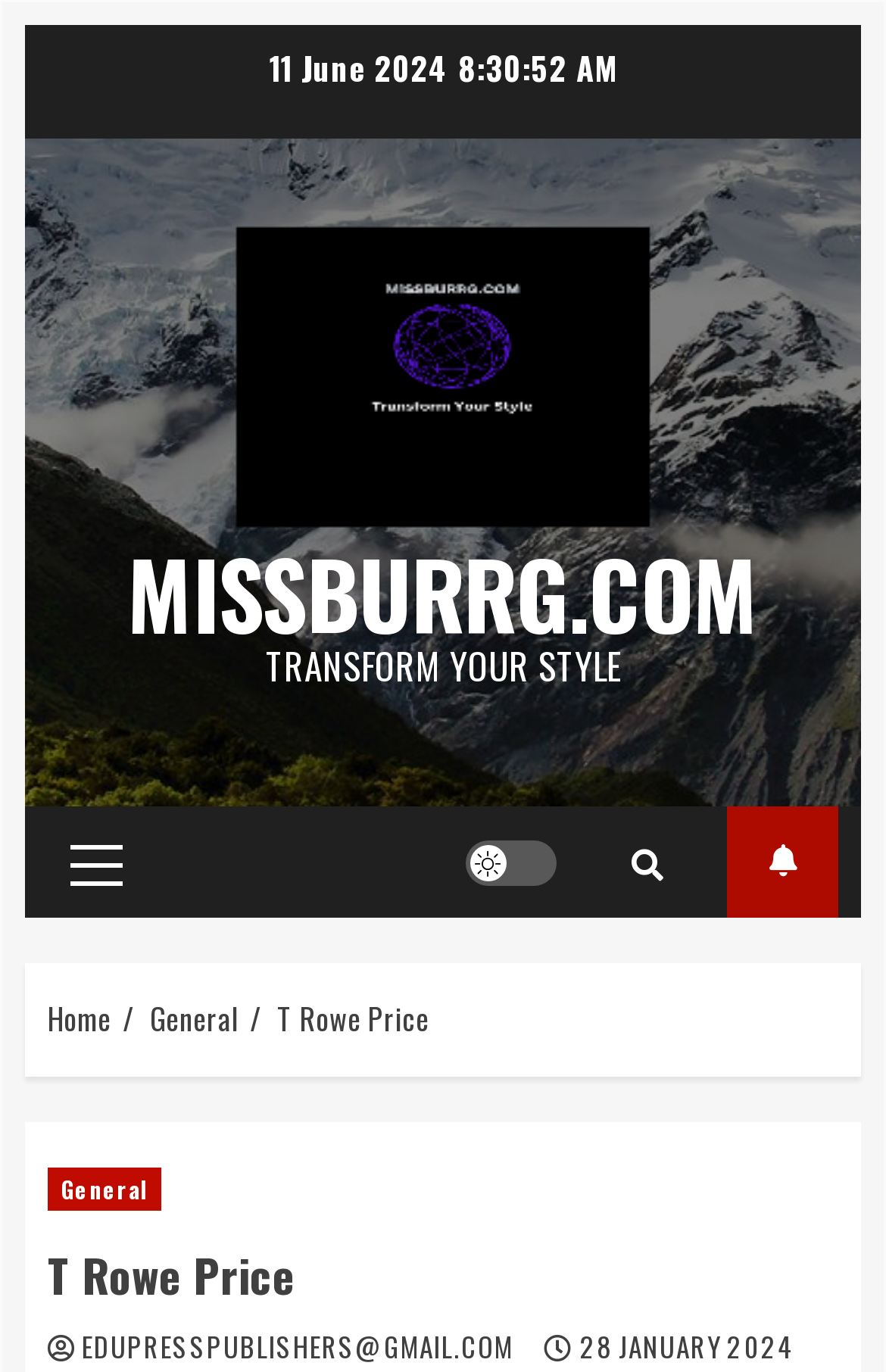Indicate the bounding box coordinates of the element that must be clicked to execute the instruction: "Subscribe by clicking 'SUBSCRIBE'". The coordinates should be given as four float numbers between 0 and 1, i.e., [left, top, right, bottom].

[0.821, 0.588, 0.946, 0.669]